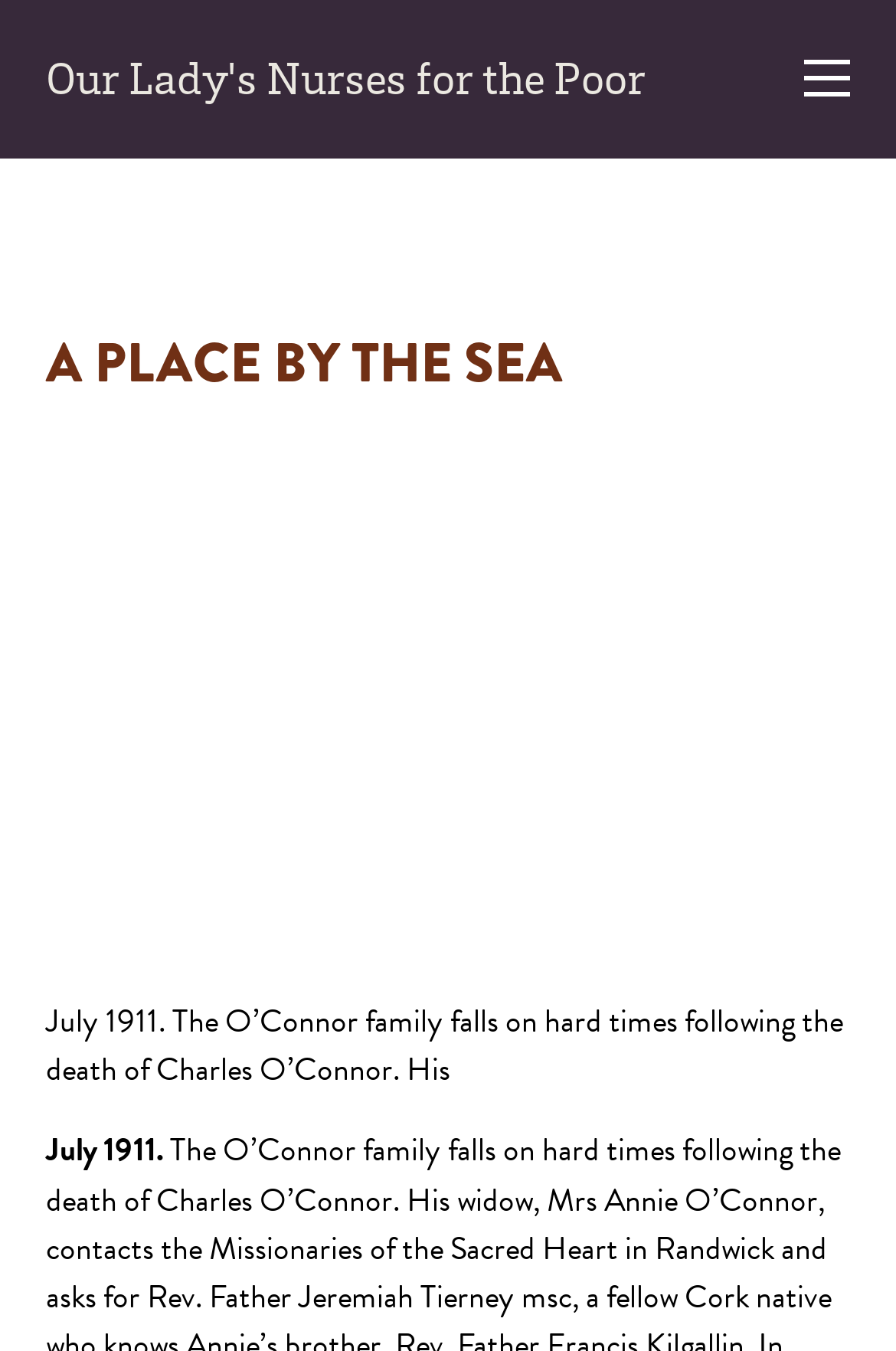Extract the main heading from the webpage content.

A PLACE BY THE SEA